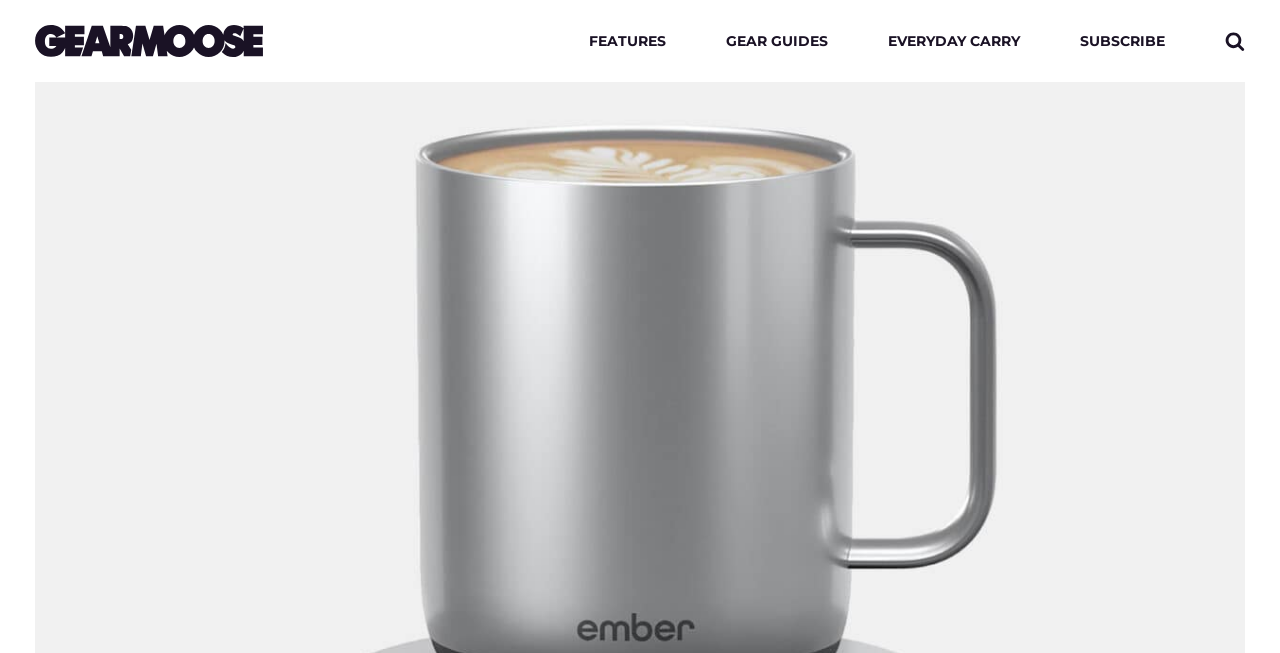Create a full and detailed caption for the entire webpage.

The webpage is about Ember's Smart Mug2, a product with a battery life of 1.5 hours and an auto-sleep feature. At the top left corner, there is a logo of GearMoose, which is an image with a link to the main site. Next to the logo, there is a navigation menu with several links, including "FEATURES", "GEAR GUIDES", and others. These links are arranged horizontally, with "FEATURES" on the left and "SUBSCRIBE" on the right.

Below the navigation menu, there are several links categorized under "Style", "Gear", "Tech", "Rides", and "Videos". These links are also arranged horizontally, with "Style" on the left and "Videos" on the right.

On the top right corner, there is a search bar with a button to toggle the search form. The search bar has a label "Search for:" and a search button. The search bar is relatively small and compact, taking up a small portion of the top right corner.

Overall, the webpage has a simple and organized layout, with clear headings and concise text. The focus is on the product, Ember's Smart Mug2, with easy access to other sections of the website through the navigation menu and links.